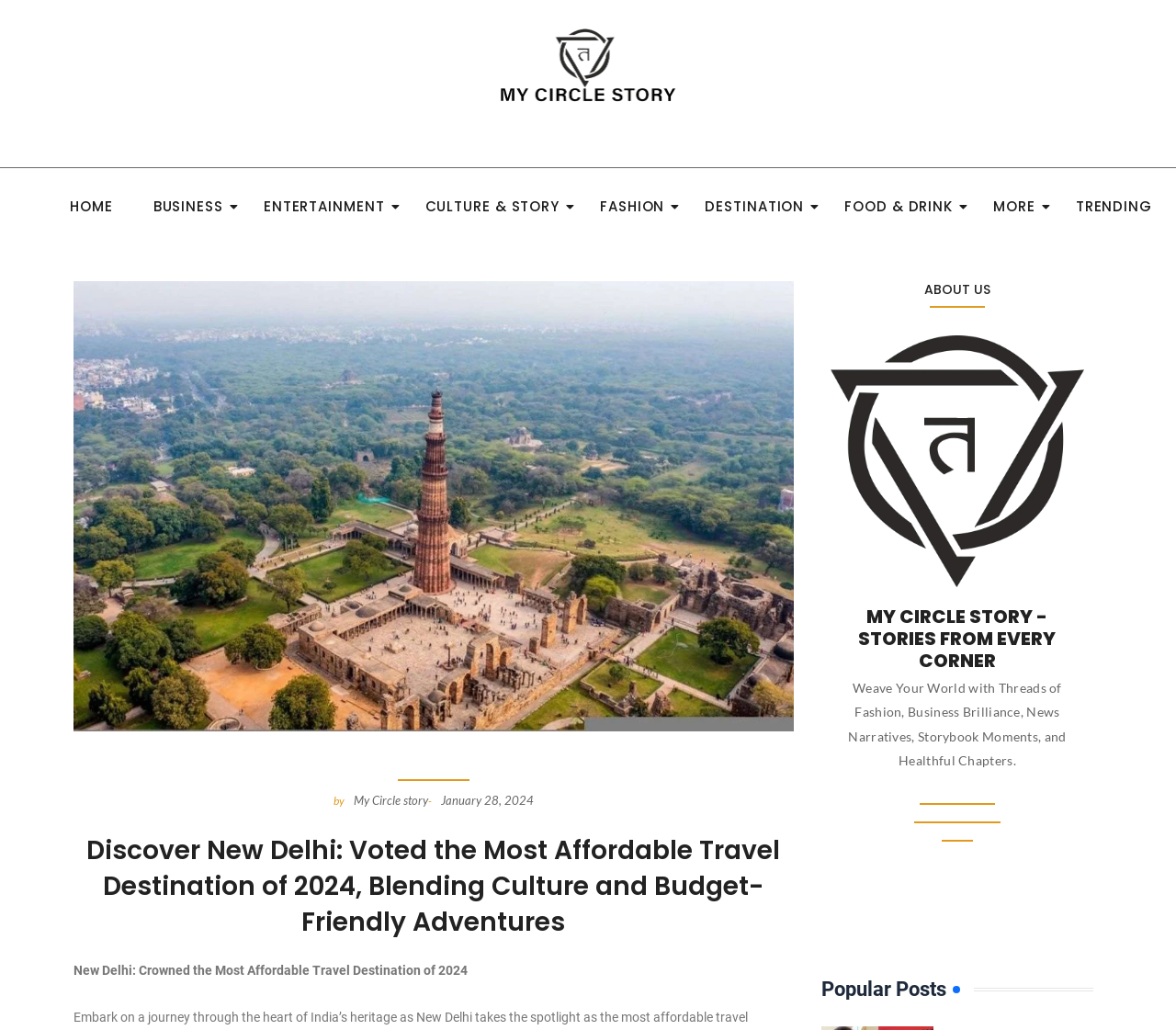How many headings are there?
We need a detailed and meticulous answer to the question.

I counted the number of heading elements, which includes 'Discover New Delhi: Voted the Most Affordable Travel Destination of 2024, Blending Culture and Budget-Friendly Adventures', 'ABOUT US', and 'Popular Posts'.